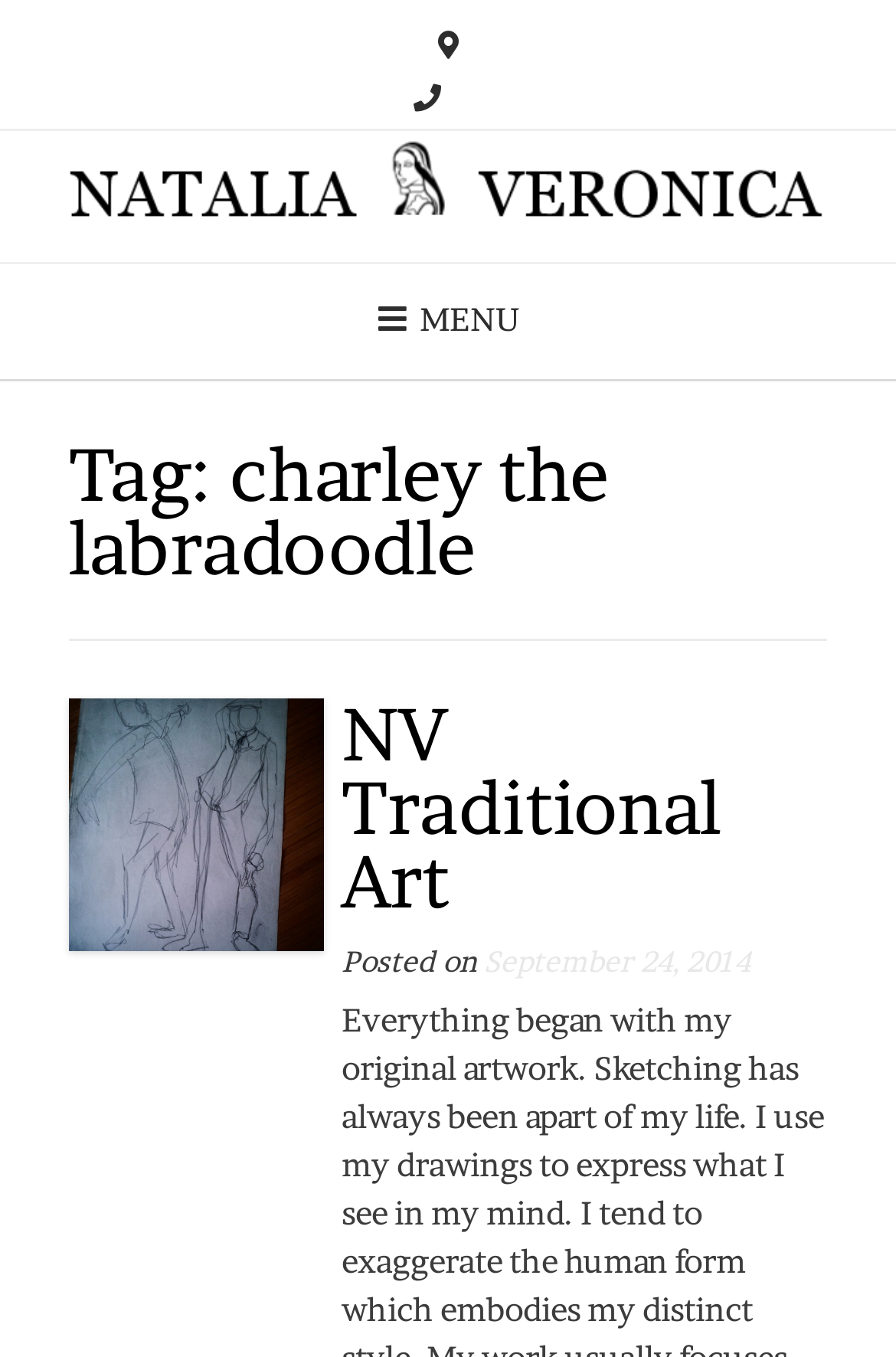Generate a comprehensive description of the contents of the webpage.

The webpage is about Charley the Labradoodle, with a focus on Natalia Veronica. At the top left, there is a link and an image, both labeled as "Natalia Veronica", which suggests that it might be a logo or a profile picture. 

To the right of the logo, there is a "MENU" static text, which is likely a navigation menu. Below the logo, there is a heading that reads "Tag: charley the labradoodle", indicating that the webpage is about Charley the Labradoodle. 

Further down, there is a link with no text, followed by a section with a heading "NV Traditional Art". This section appears to be a blog post or an article, as it has a posted date "September 24, 2014" below the heading. The posted date is also a link.